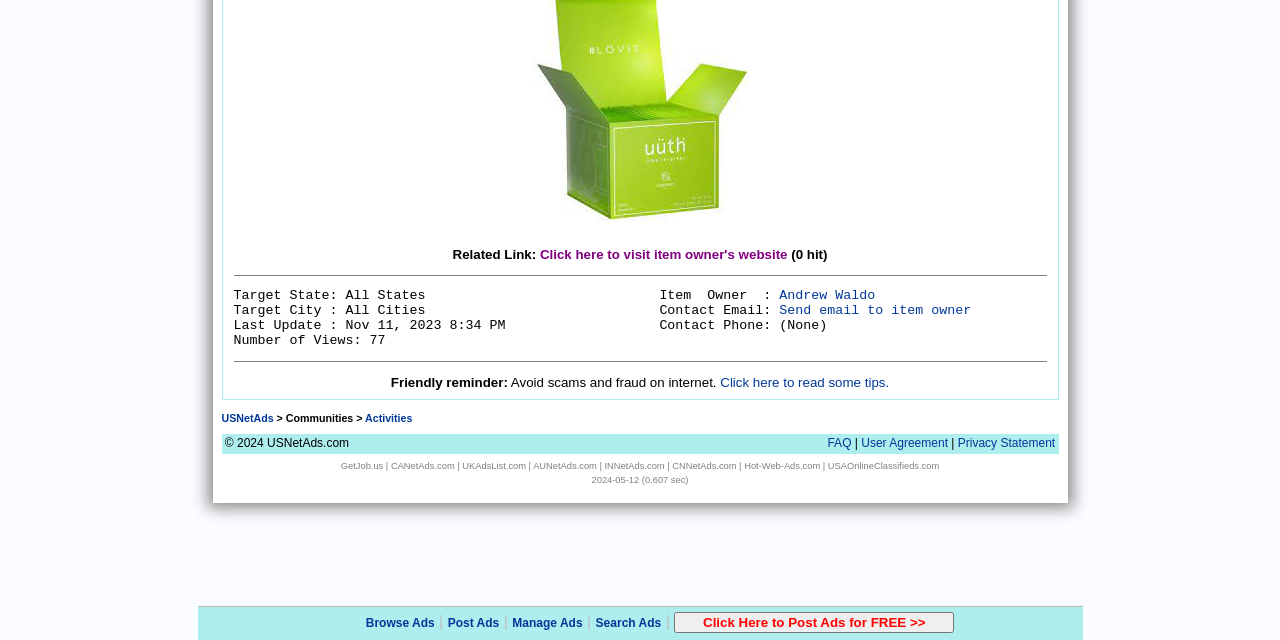From the element description: "Search Ads", extract the bounding box coordinates of the UI element. The coordinates should be expressed as four float numbers between 0 and 1, in the order [left, top, right, bottom].

[0.465, 0.962, 0.517, 0.984]